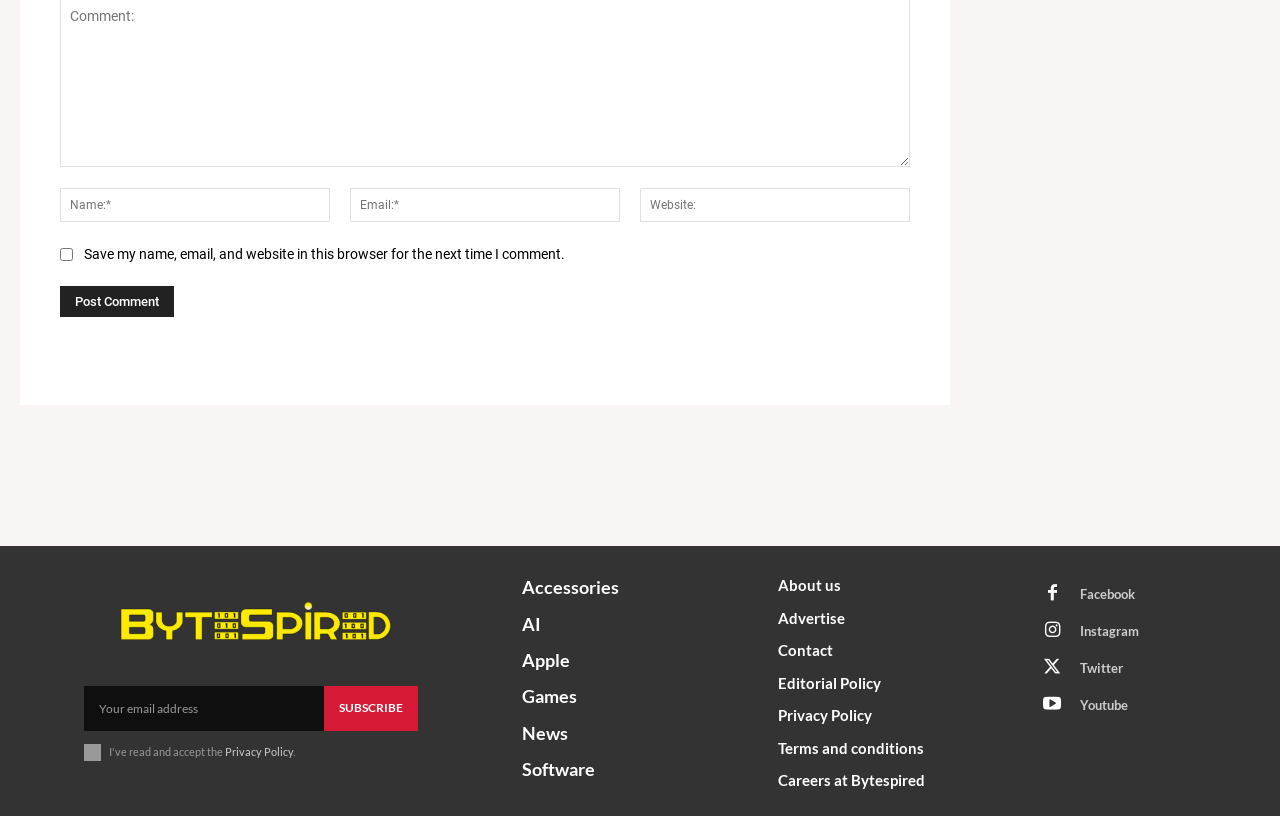Please identify the bounding box coordinates of the element I need to click to follow this instruction: "Subscribe to the newsletter".

[0.253, 0.841, 0.327, 0.895]